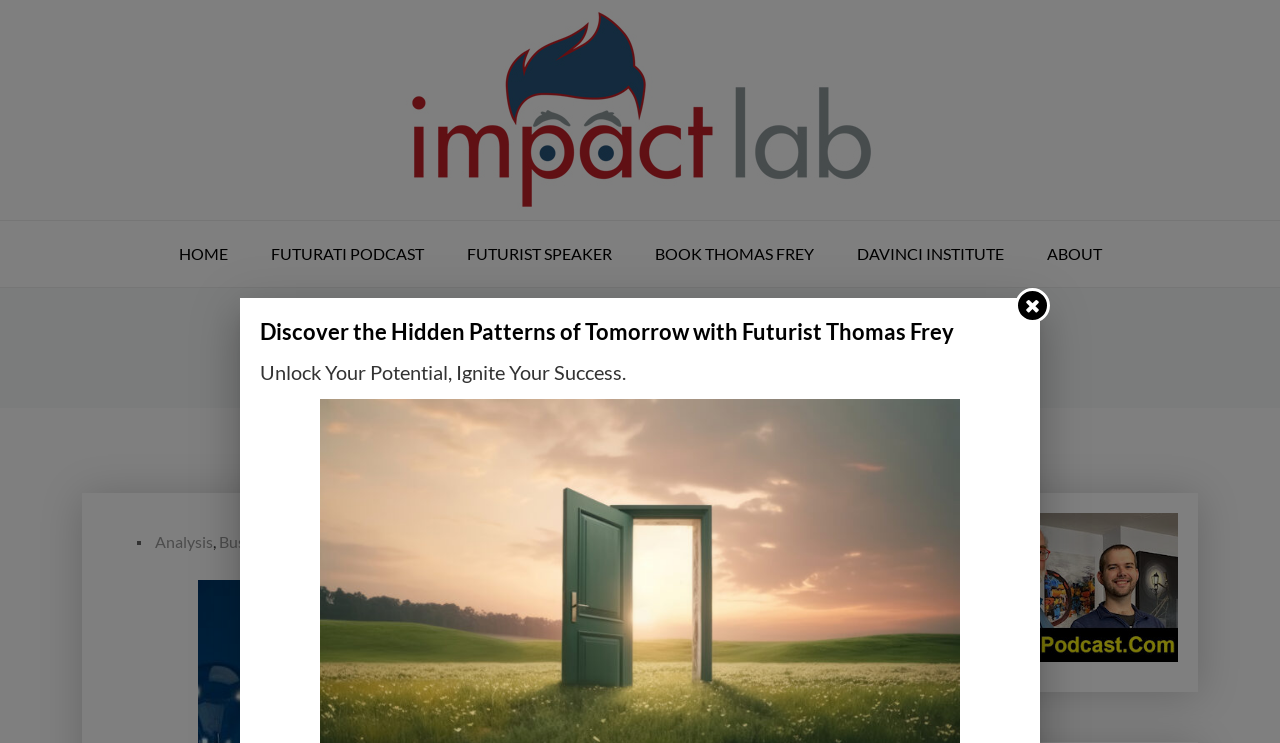Locate the bounding box of the UI element defined by this description: "Science & Technology News". The coordinates should be given as four float numbers between 0 and 1, formatted as [left, top, right, bottom].

[0.295, 0.712, 0.442, 0.747]